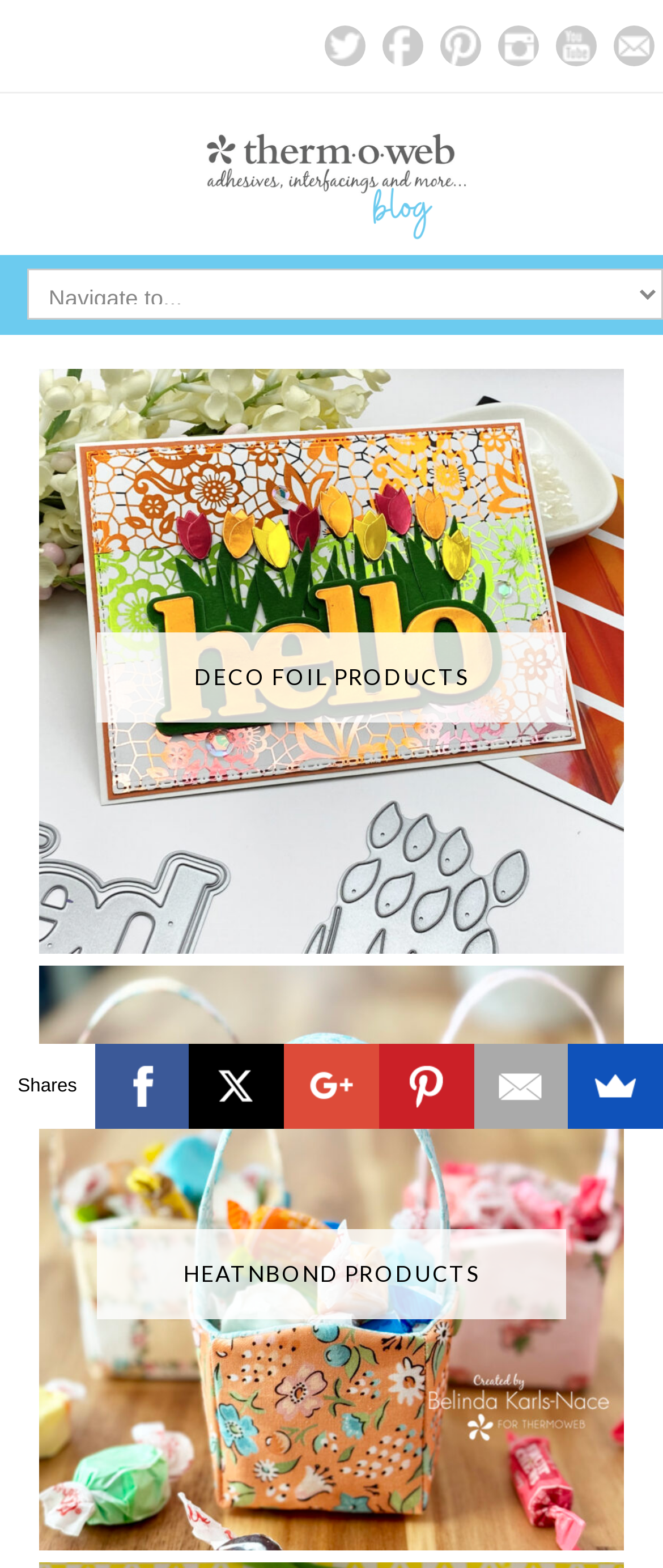Provide the bounding box coordinates for the UI element that is described as: "Pinterest".

[0.664, 0.016, 0.726, 0.042]